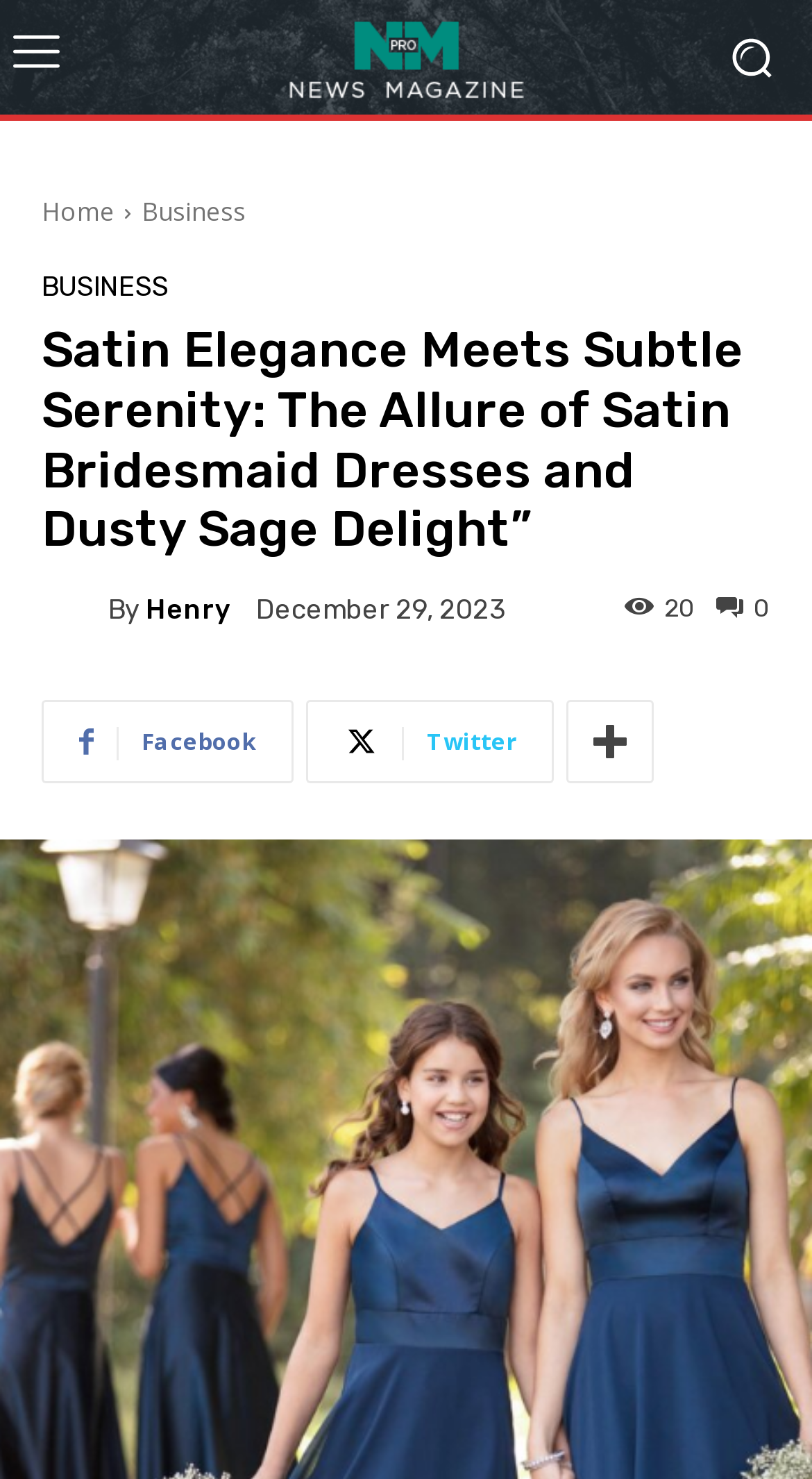Using the details from the image, please elaborate on the following question: What is the logo of the website?

The logo of the website is located at the top left corner of the webpage, and it is a clickable link. It is an image with a bounding box of [0.231, 0.001, 0.769, 0.076].